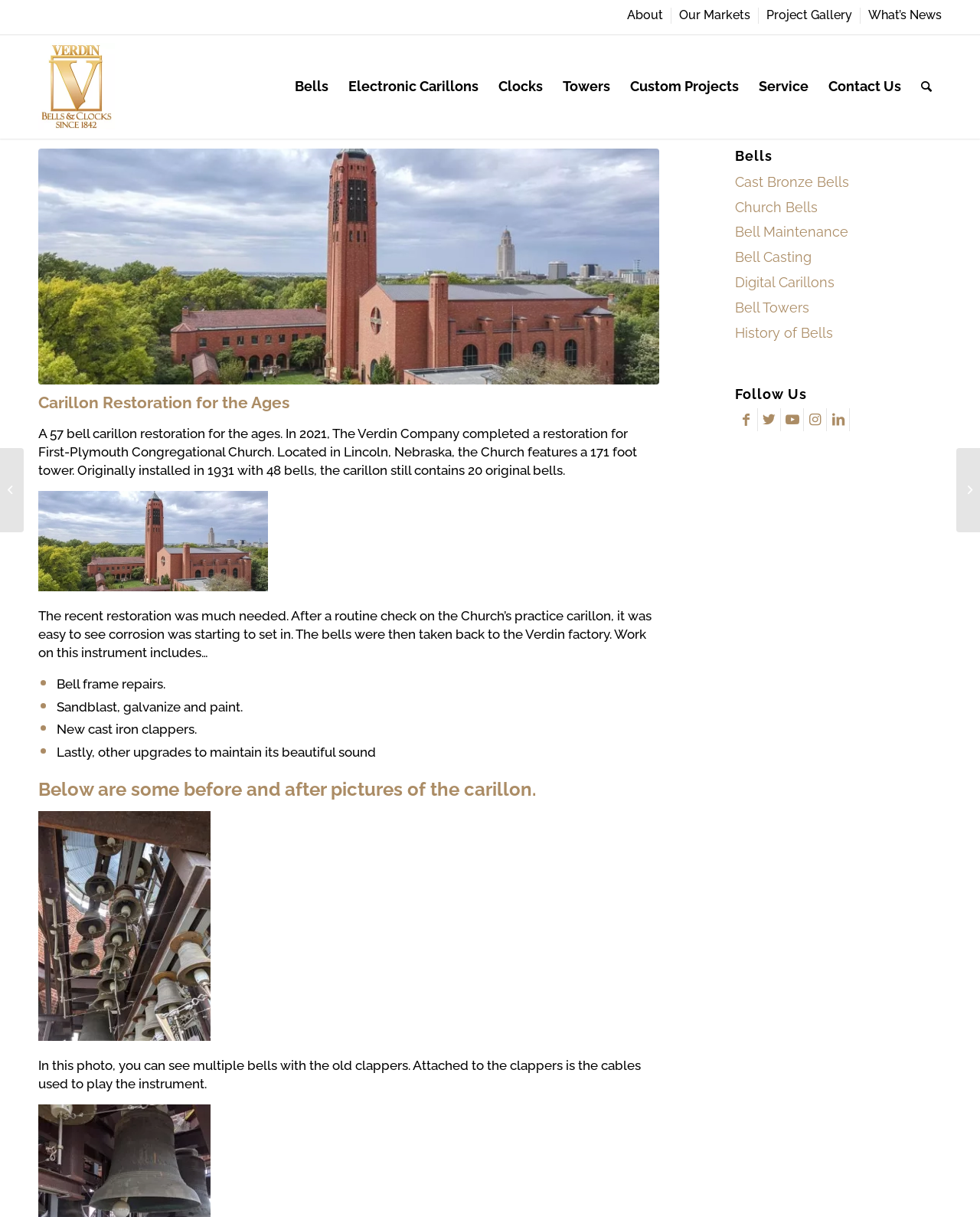Provide a short answer using a single word or phrase for the following question: 
What is the height of the tower at the First-Plymouth Congregational Church?

171 feet